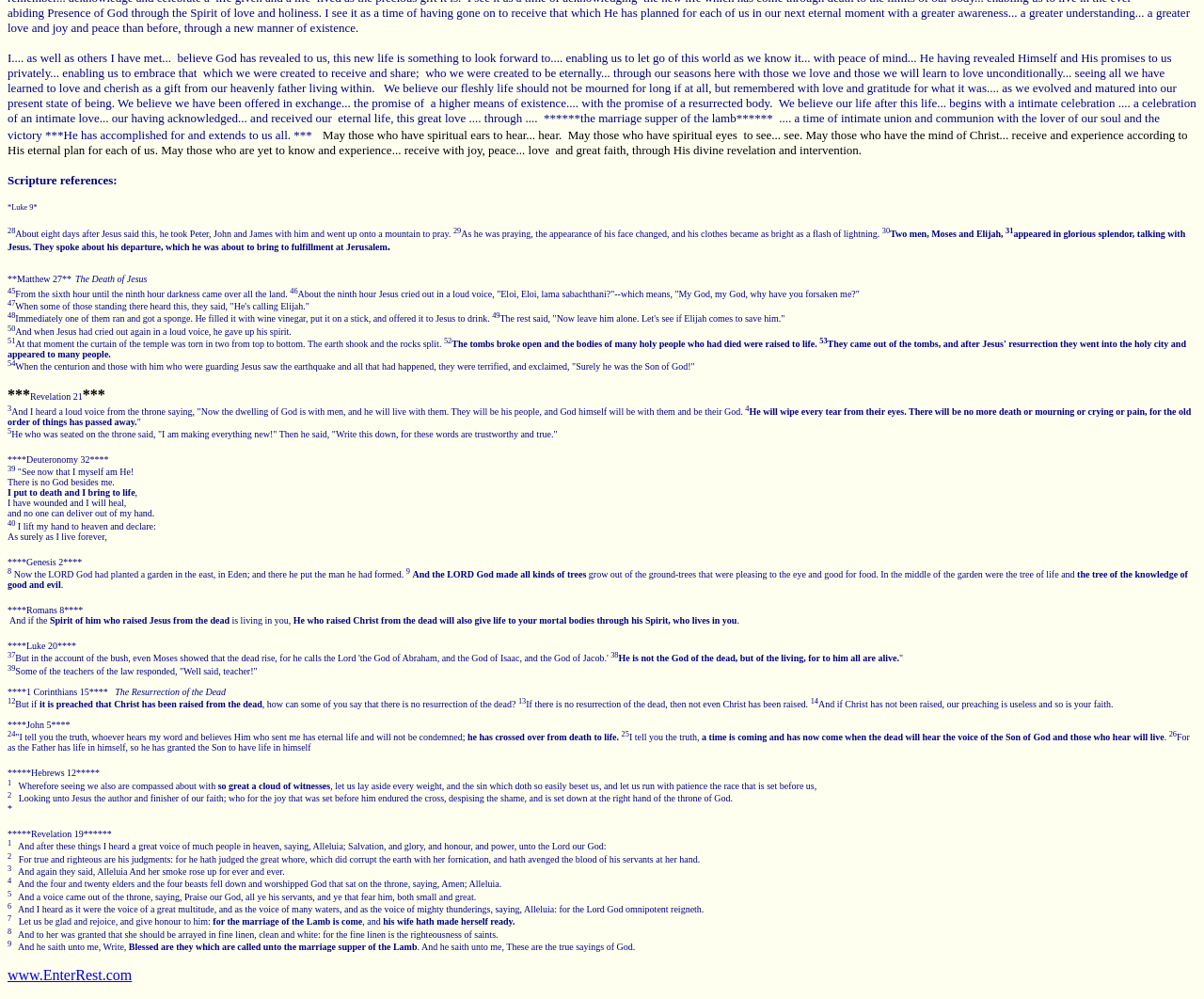What is the main theme of this webpage?
Look at the image and respond to the question as thoroughly as possible.

Based on the content of the webpage, which includes quotes from the Bible and discussions of God and Jesus, it is clear that the main theme of this webpage is Christianity.